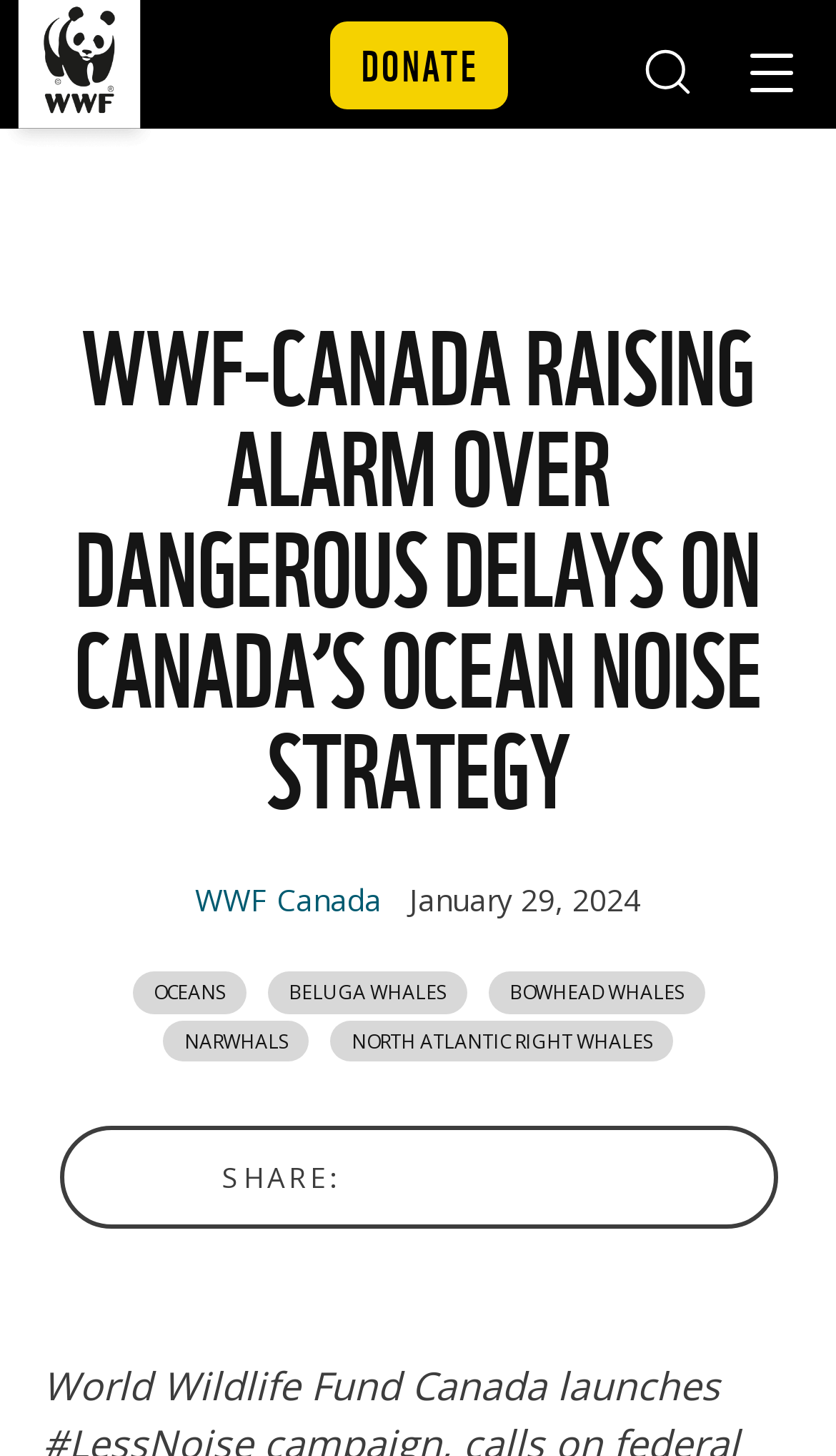How many whale species are mentioned?
Please provide a comprehensive and detailed answer to the question.

I counted the number of link elements with text related to whale species, which are 'BELUGA WHALES', 'BOWHEAD WHALES', 'NARWHALS', and 'NORTH ATLANTIC RIGHT WHALES'. There are 5 of them.